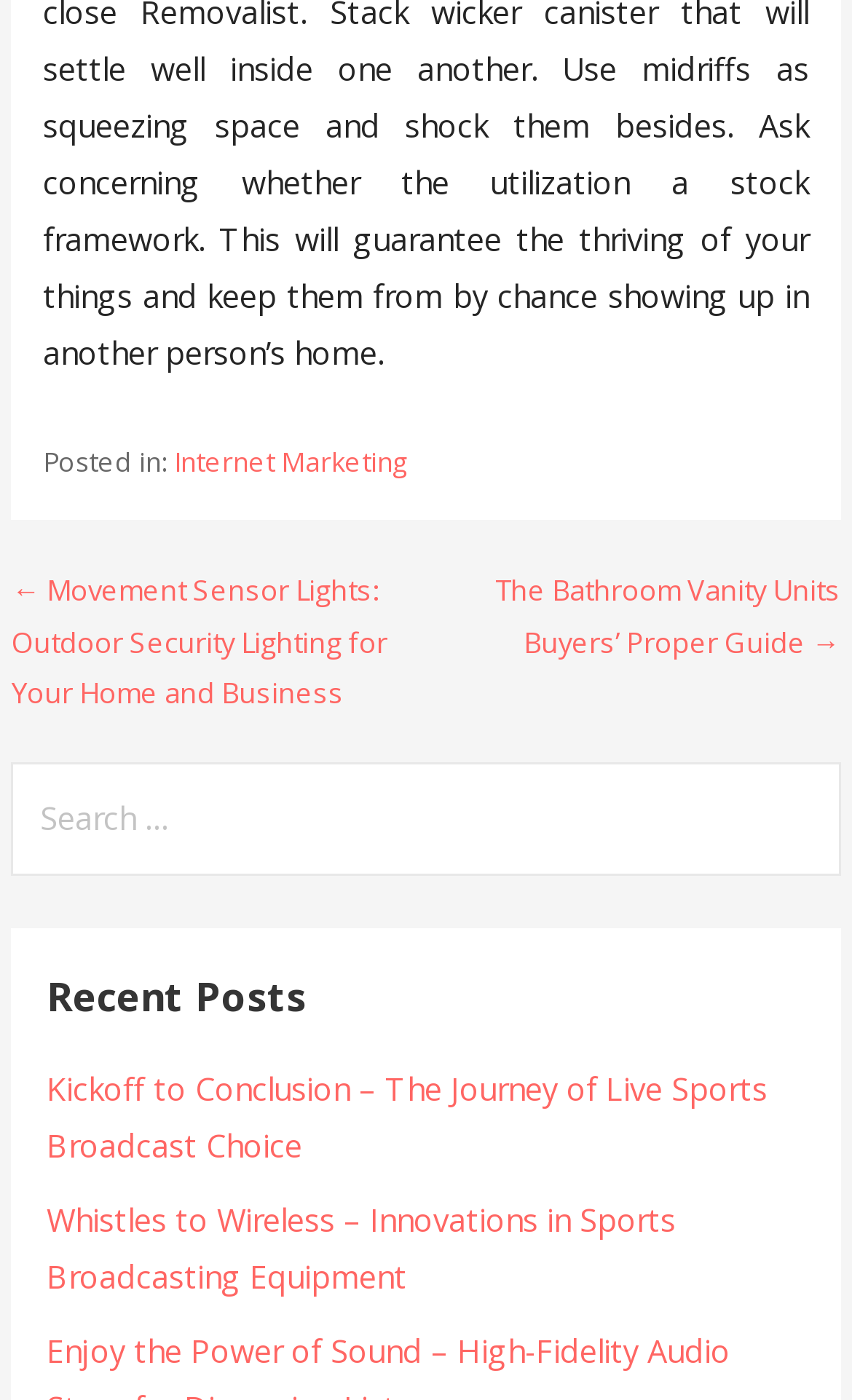Respond with a single word or phrase to the following question: What is the previous post about?

Movement Sensor Lights